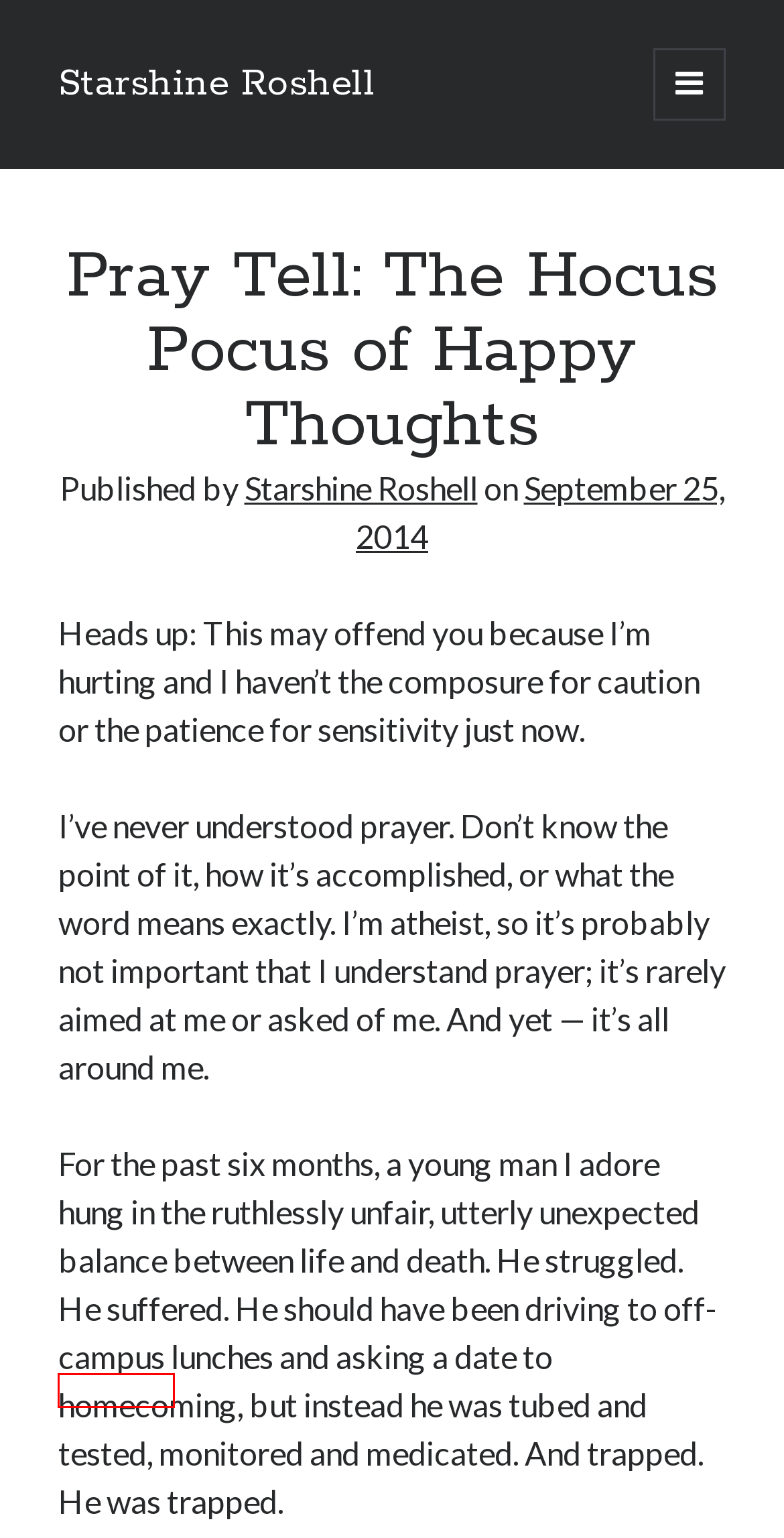Given a webpage screenshot with a red bounding box around a UI element, choose the webpage description that best matches the new webpage after clicking the element within the bounding box. Here are the candidates:
A. September 2014 – Starshine Roshell
B. Books – Starshine Roshell
C. January 2018 – Starshine Roshell
D. One Space. Period. – Starshine Roshell
E. June 2017 – Starshine Roshell
F. Starshine Roshell – Starshine Roshell
G. June 2018 – Starshine Roshell
H. Raising a First-Person Shooter – Starshine Roshell

E